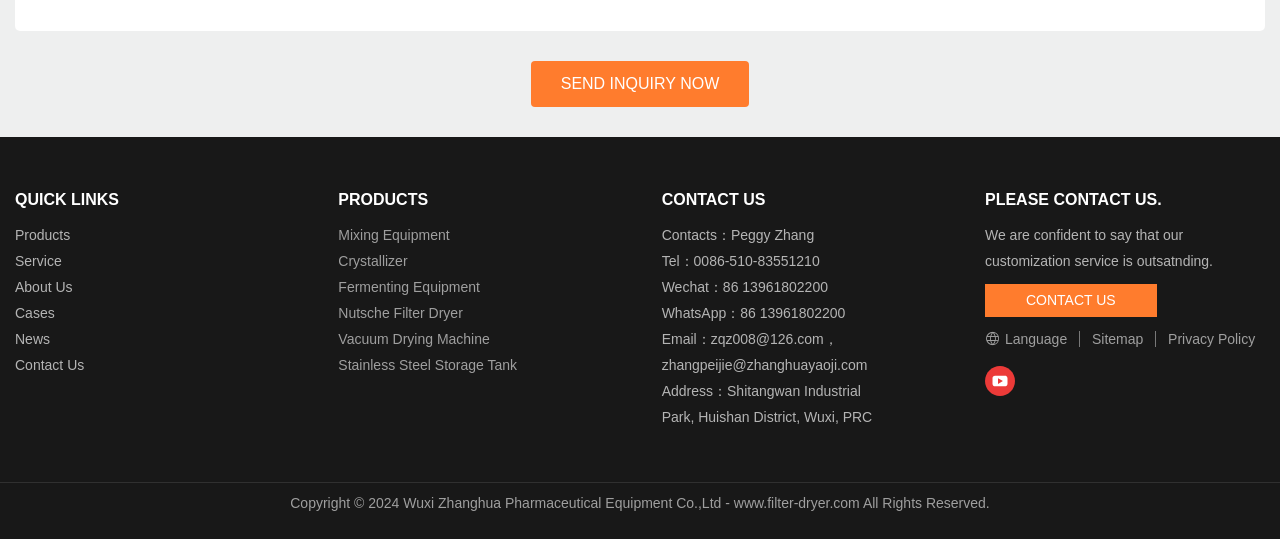Please determine the bounding box coordinates of the element to click in order to execute the following instruction: "Contact 'Peggy Zhang'". The coordinates should be four float numbers between 0 and 1, specified as [left, top, right, bottom].

[0.517, 0.422, 0.636, 0.452]